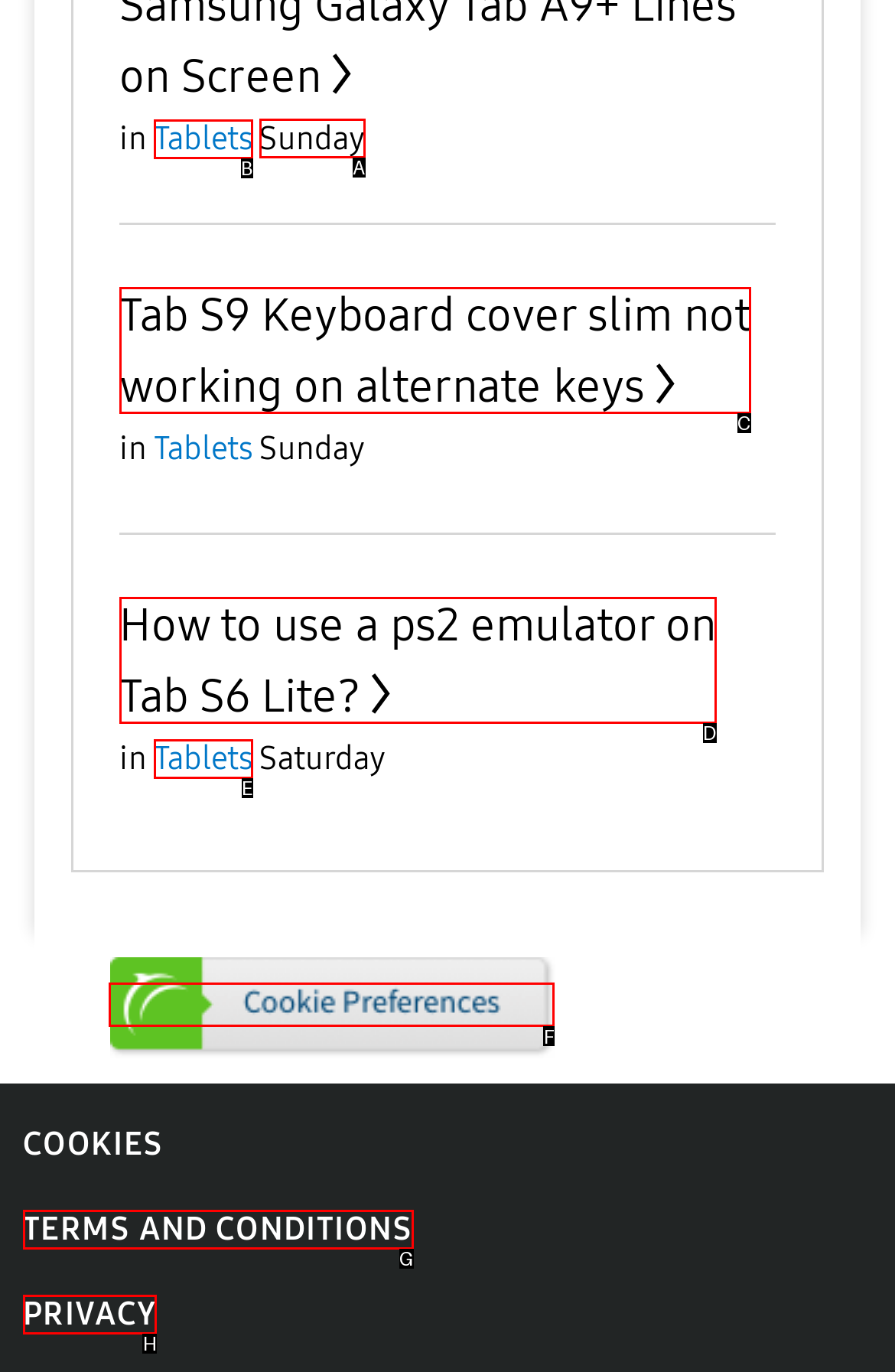Tell me which letter corresponds to the UI element that should be clicked to fulfill this instruction: Check the post on Sunday
Answer using the letter of the chosen option directly.

A